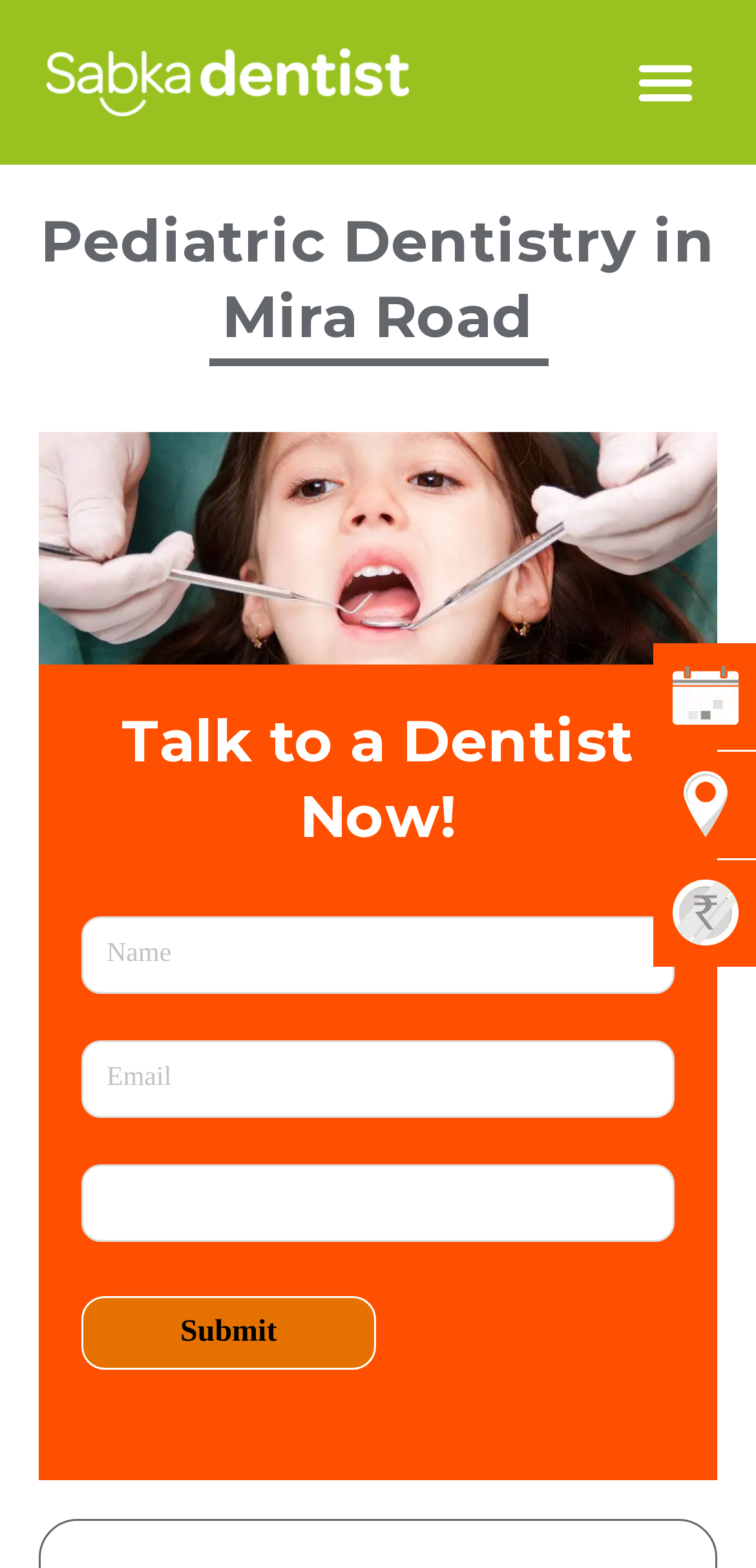Given the element description name="wdform_2_element8" placeholder="Name" title="Name", specify the bounding box coordinates of the corresponding UI element in the format (top-left x, top-left y, bottom-right x, bottom-right y). All values must be between 0 and 1.

[0.108, 0.585, 0.892, 0.634]